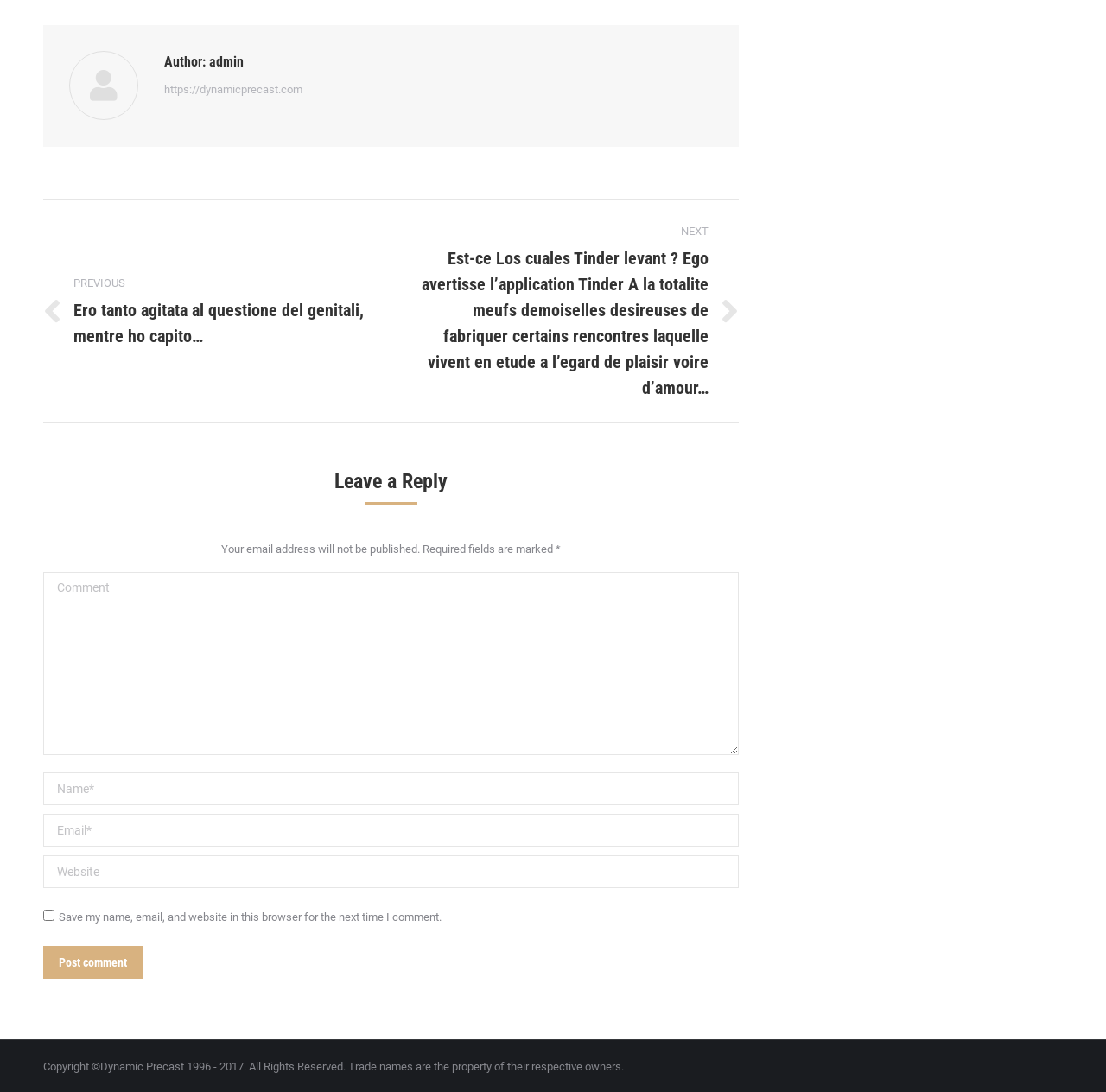What is the copyright year range?
Look at the screenshot and respond with one word or a short phrase.

1996 - 2017